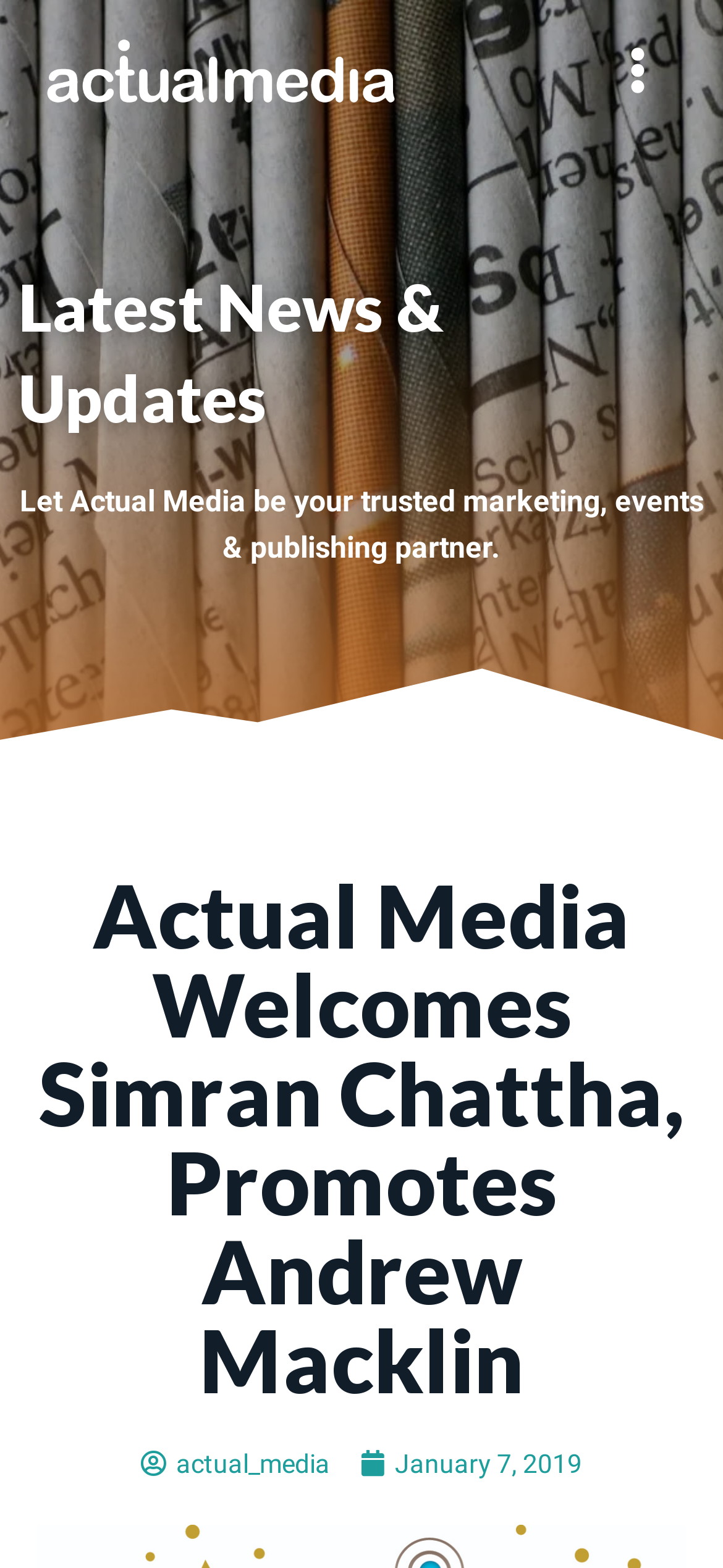Please determine the bounding box coordinates for the element with the description: "Main Menu".

[0.815, 0.014, 0.949, 0.076]